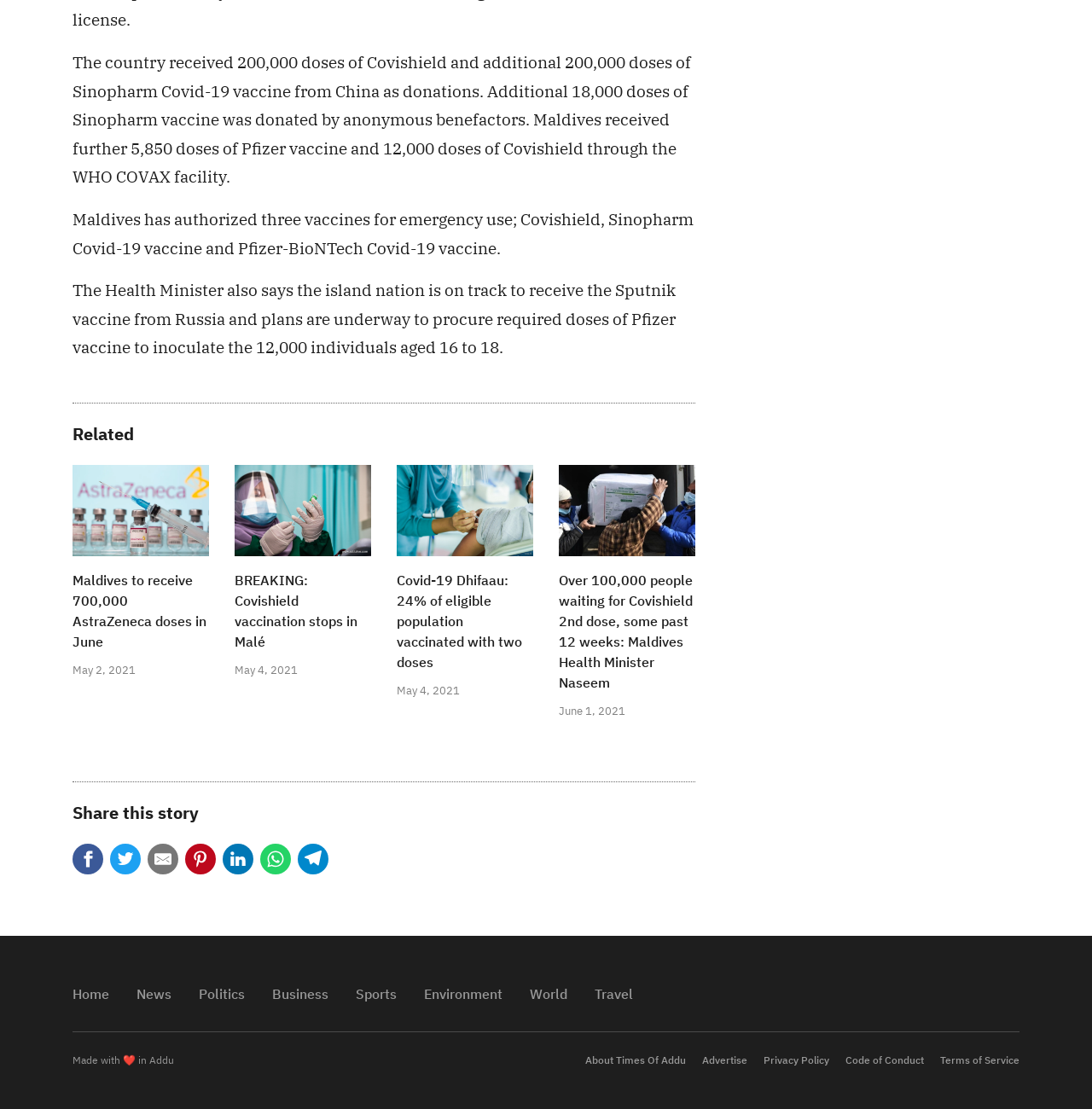Give a concise answer using only one word or phrase for this question:
How many vaccines have been authorized for emergency use in Maldives?

Three